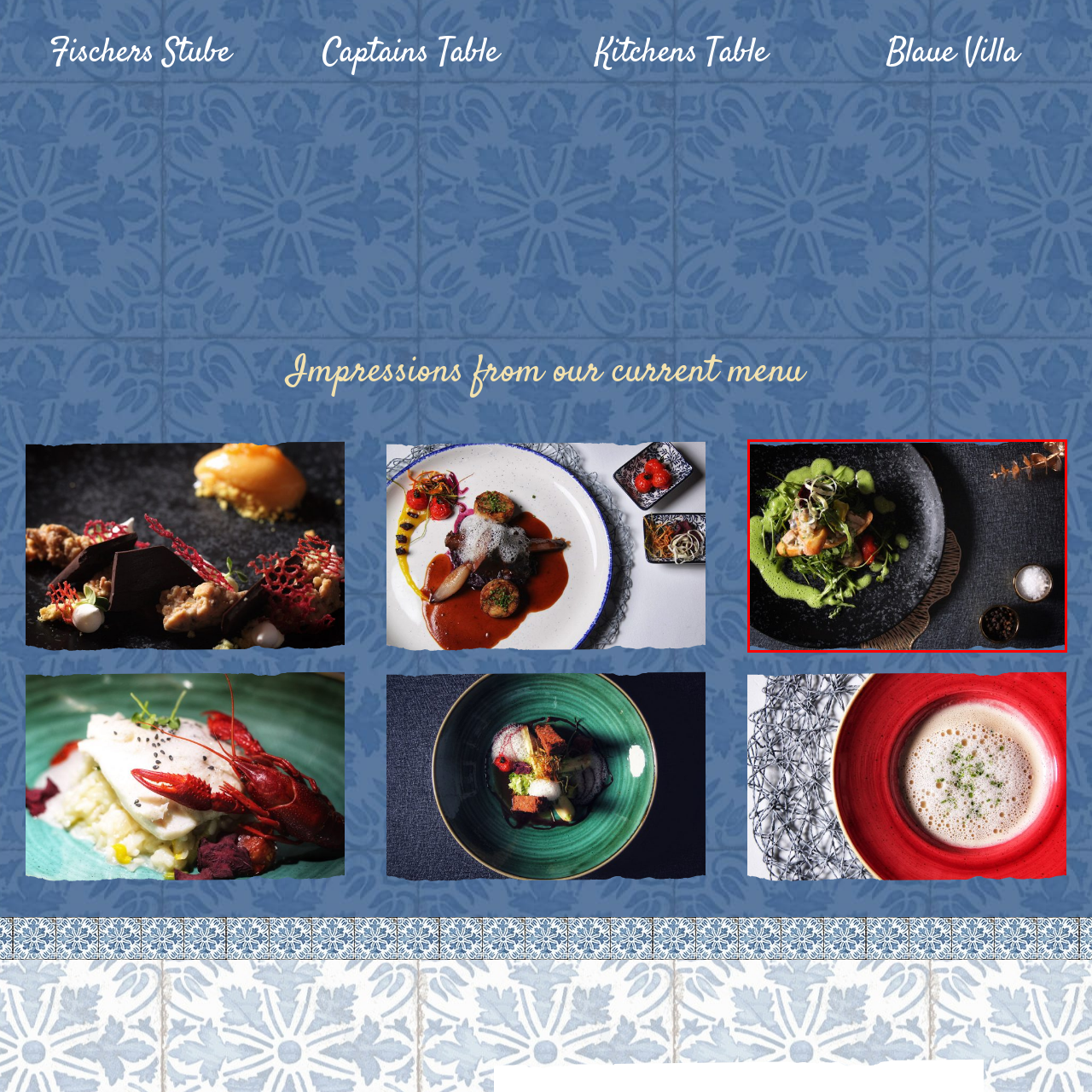Craft a detailed and vivid caption for the image that is highlighted by the red frame.

This visually striking dish is beautifully arranged on a dark, textured plate that highlights the vibrant colors of the ingredients. The presentation includes a carefully crafted composition of grilled fish garnished with fresh herbs, vibrant green sauce, and a mix of microgreens. Surrounding the dish are small, delicate containers holding coarse salt and whole black peppercorns, adding a rustic touch to the upscale dining experience. The overall aesthetic is enhanced by the contrasting colors of the food and the plate, making it a feast for both the eyes and the palate, showcasing the culinary artistry of the restaurant.